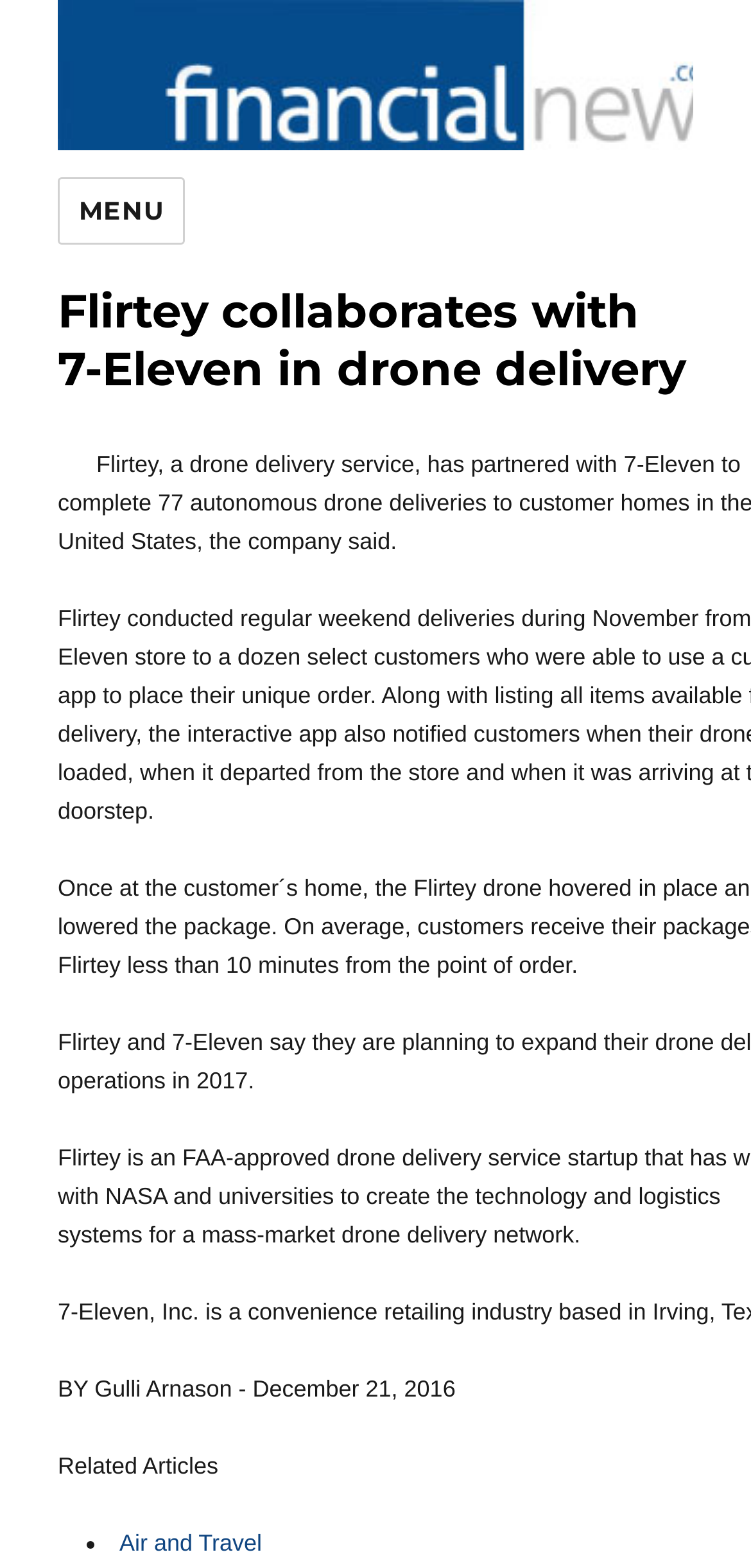Who is the author of the article?
Using the visual information from the image, give a one-word or short-phrase answer.

Gulli Arnason